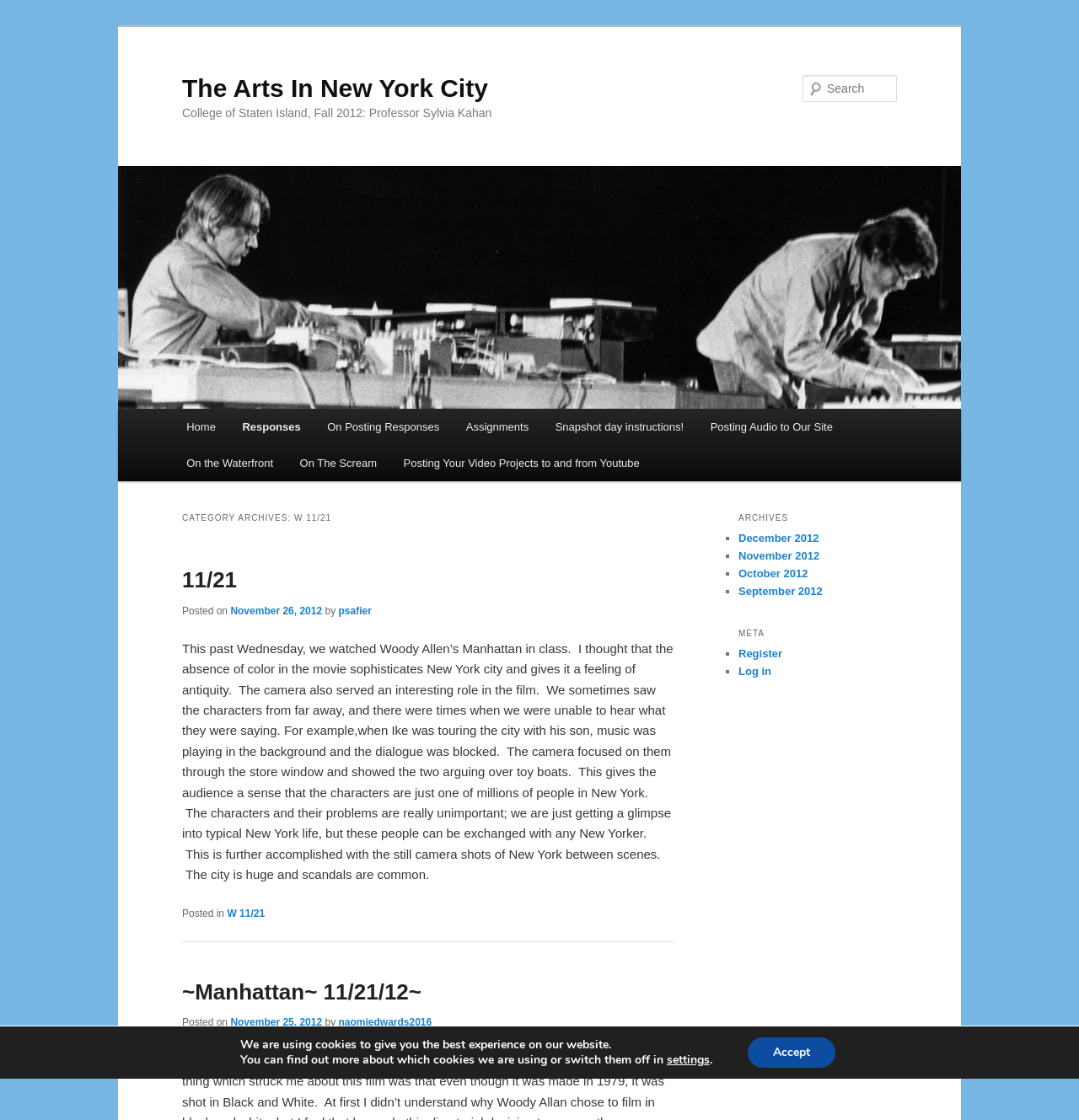Extract the main title from the webpage.

The Arts In New York City